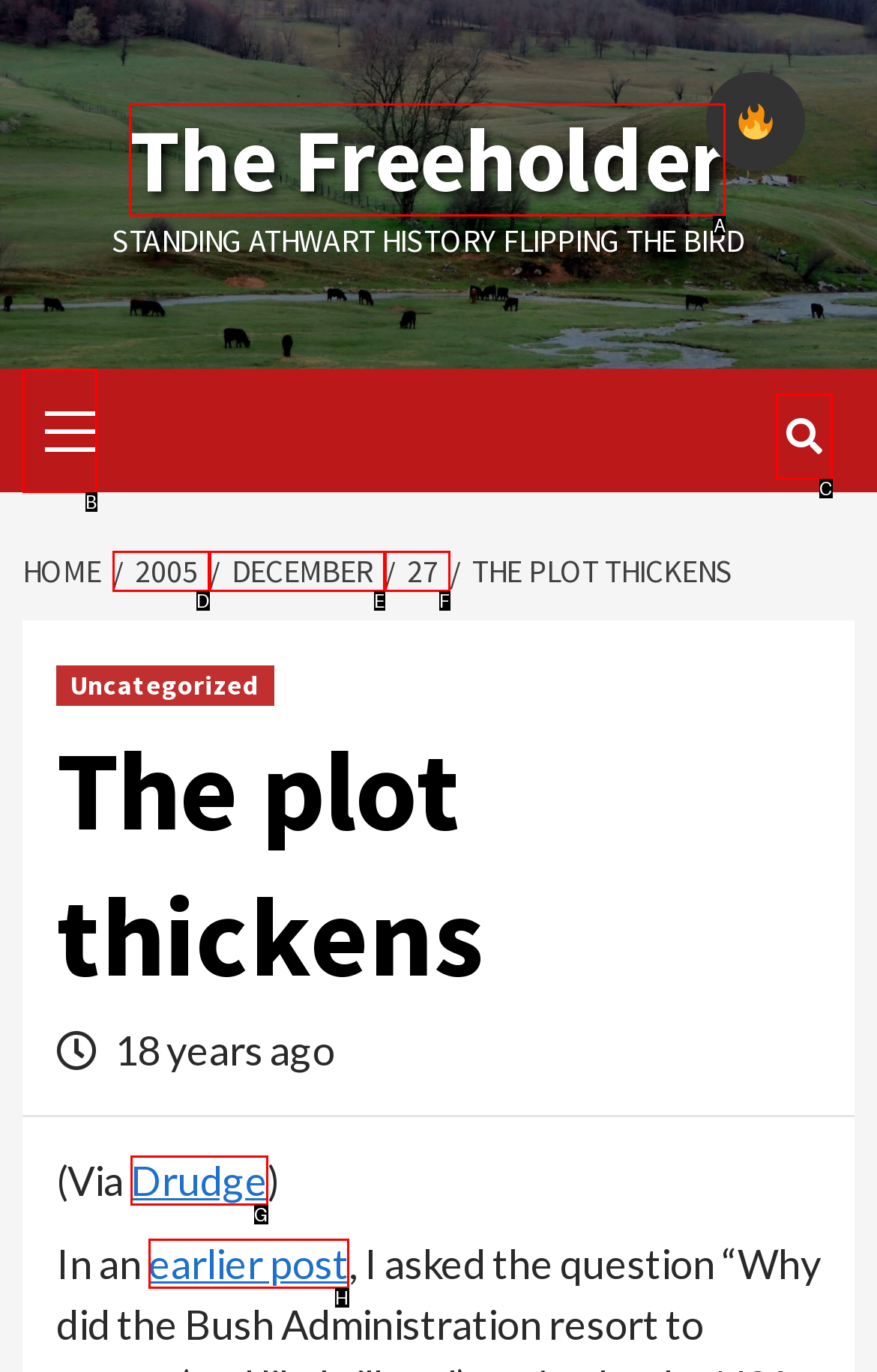From the description: The Freeholder, identify the option that best matches and reply with the letter of that option directly.

A